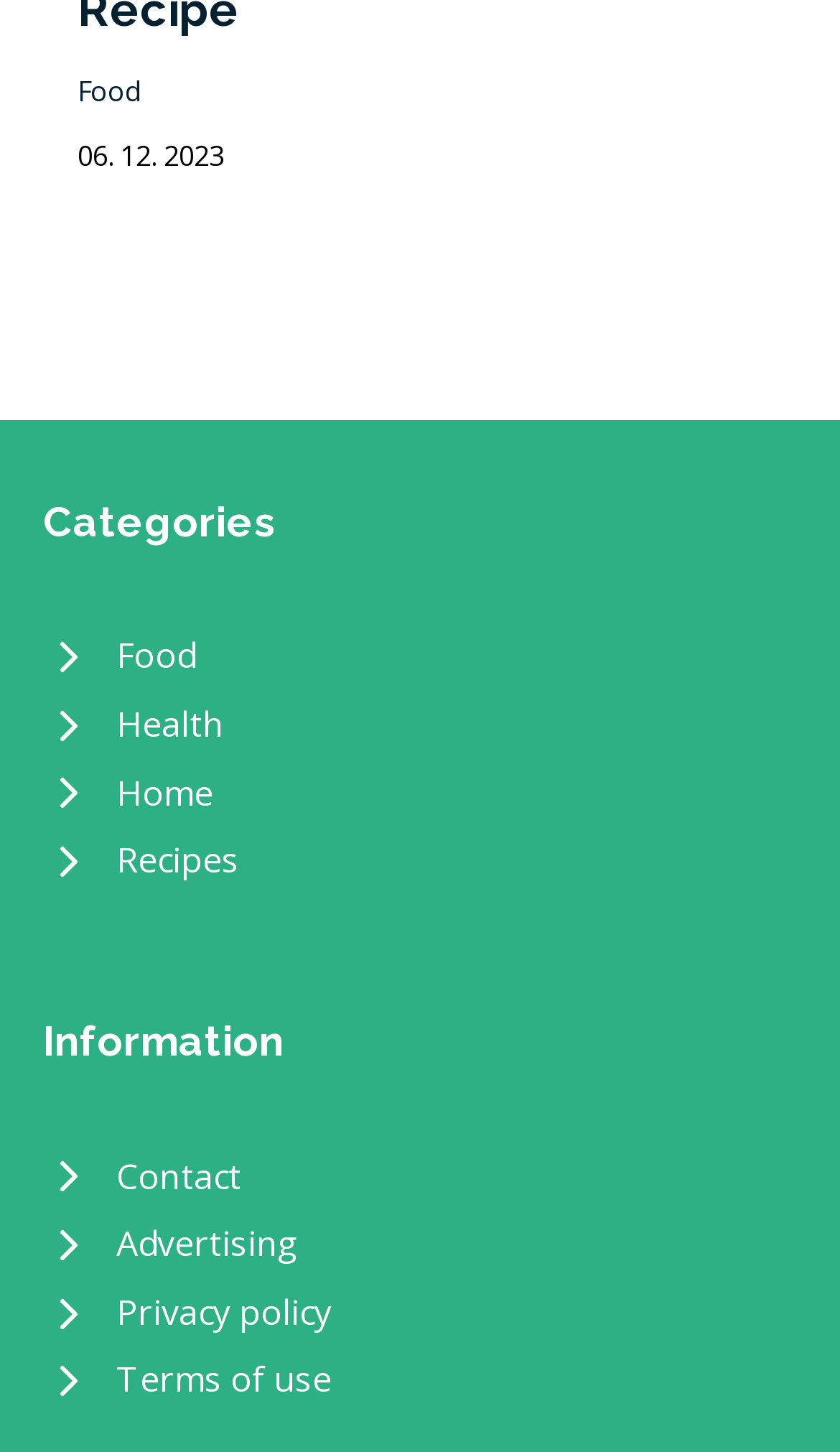How many images are on the webpage?
Using the image, elaborate on the answer with as much detail as possible.

I counted the number of image elements on the webpage, which are associated with each link, so there are 8 images in total.